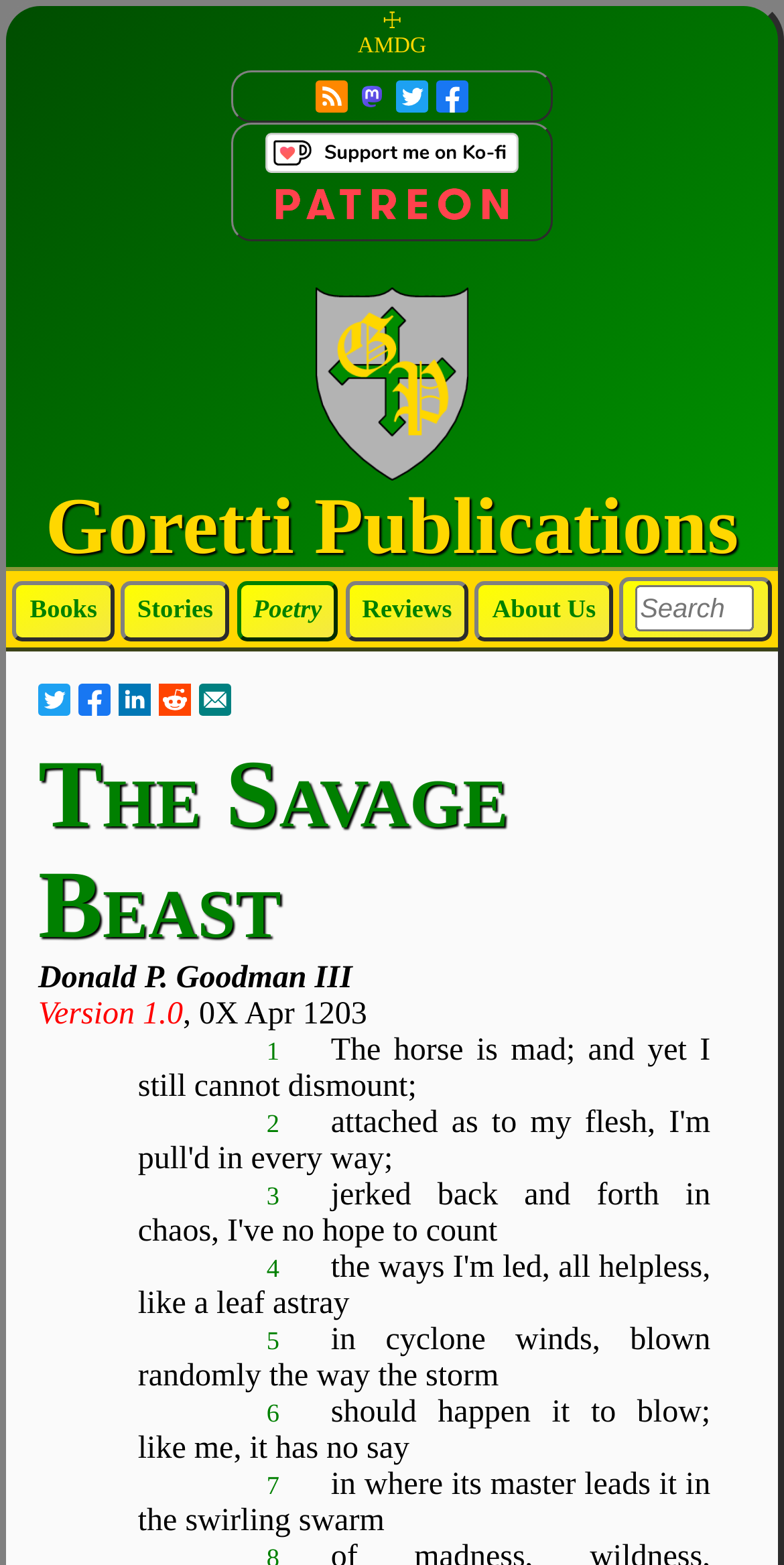Bounding box coordinates are specified in the format (top-left x, top-left y, bottom-right x, bottom-right y). All values are floating point numbers bounded between 0 and 1. Please provide the bounding box coordinate of the region this sentence describes: alt="Support us on Ko-Fi!"

[0.336, 0.086, 0.664, 0.107]